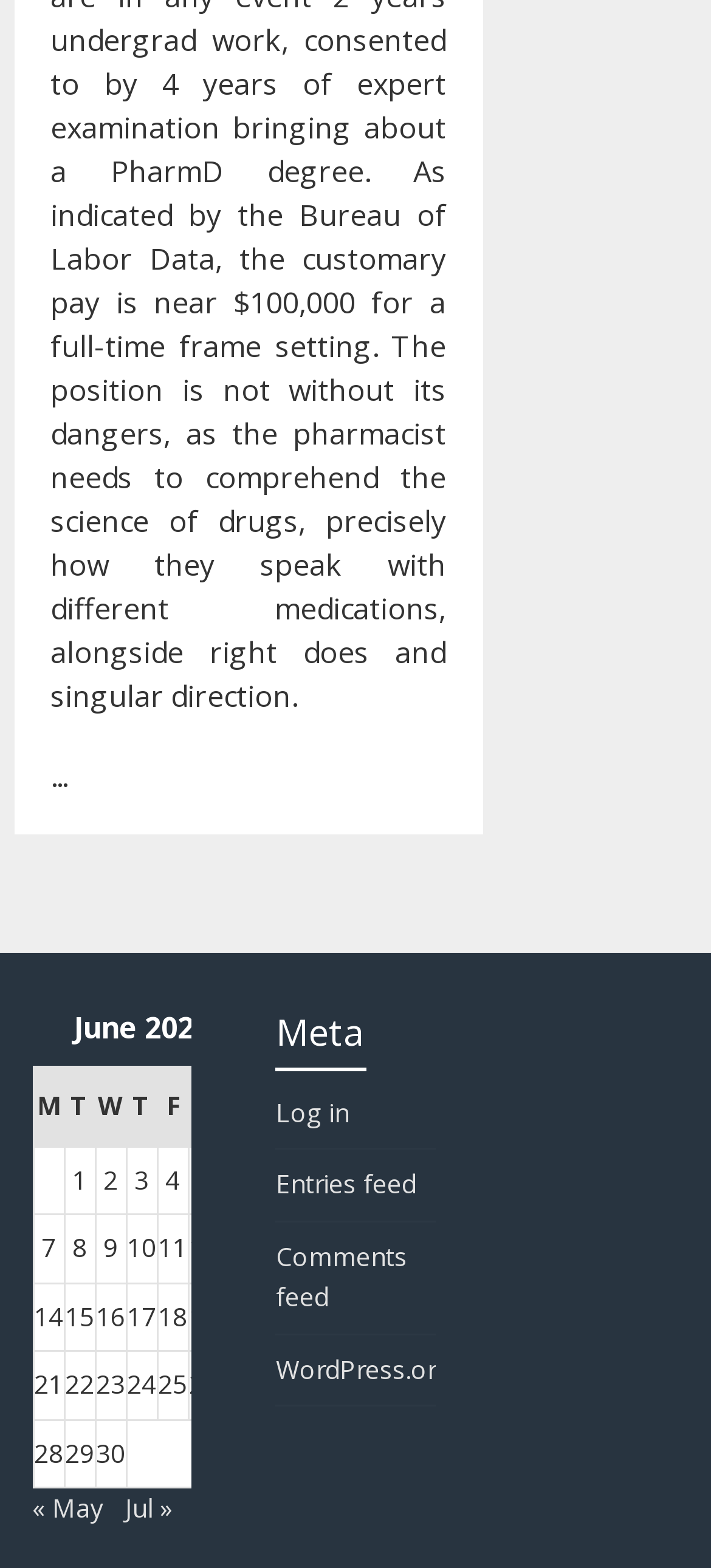How many days are listed in the table?
Refer to the image and provide a thorough answer to the question.

The table has 30 rows, each representing a day in the month of June 2021, from June 1 to June 30.